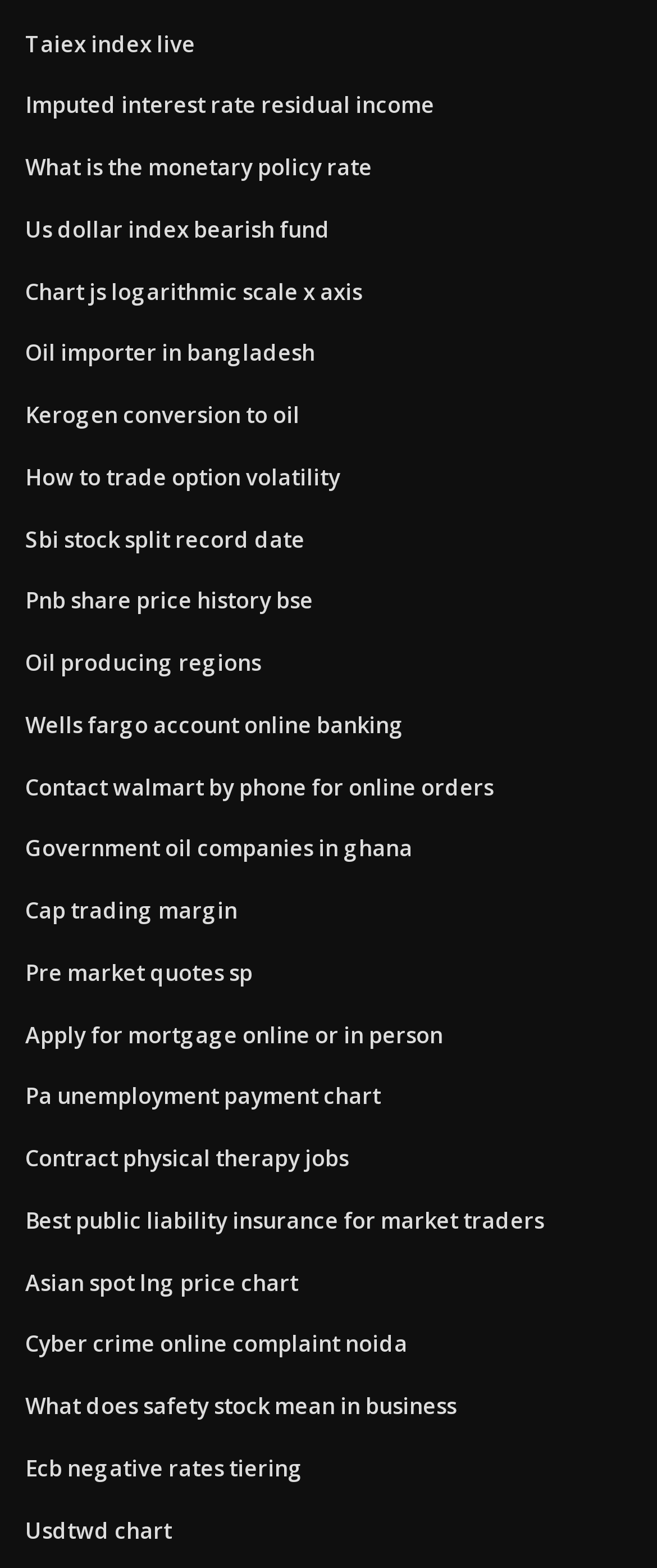Is the webpage related to a specific country?
Answer the question with a single word or phrase derived from the image.

Yes